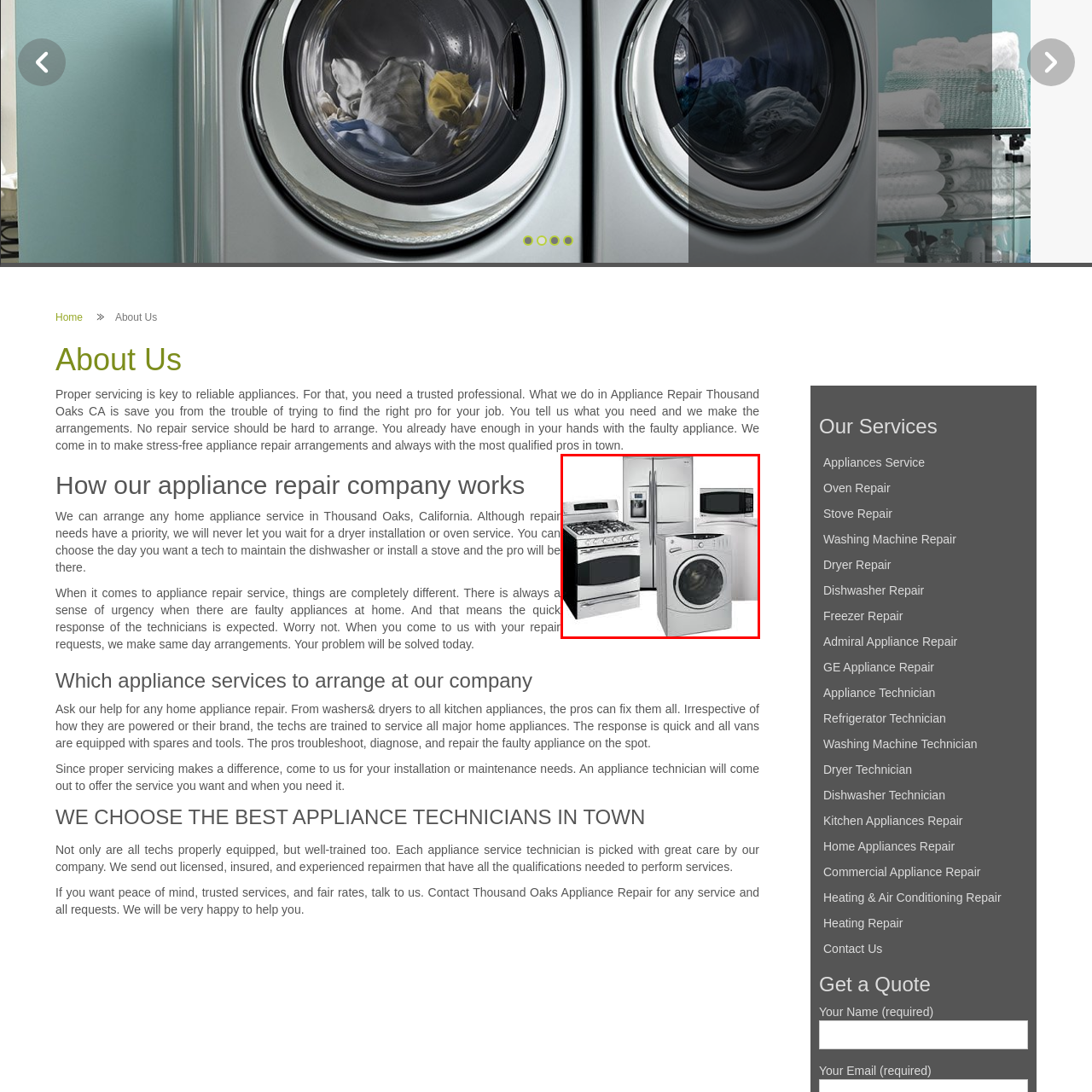View the part of the image marked by the red boundary and provide a one-word or short phrase answer to this question: 
What type of material is the stove made of?

Stainless steel